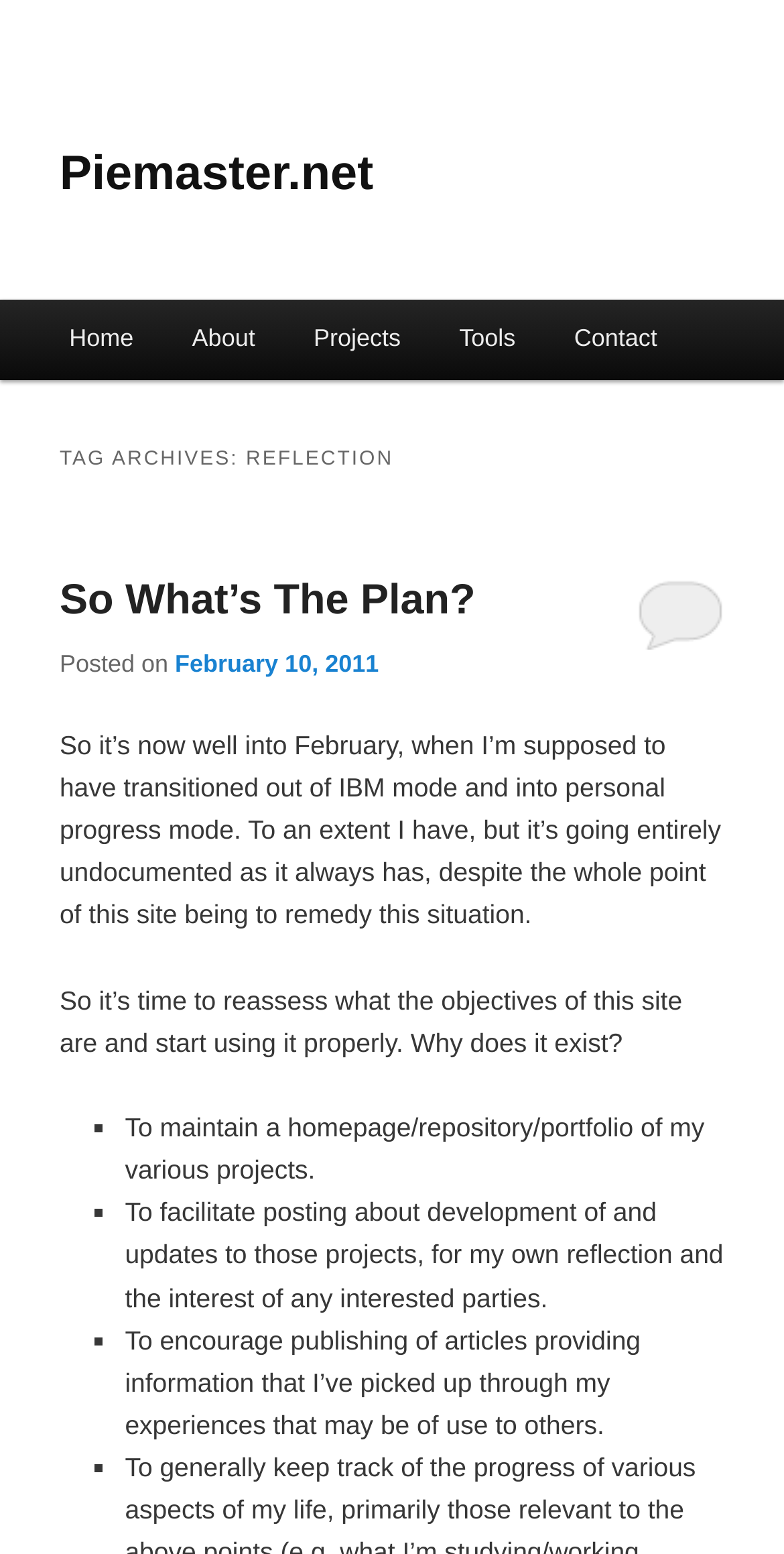Identify the bounding box coordinates of the clickable region to carry out the given instruction: "go to germany".

None